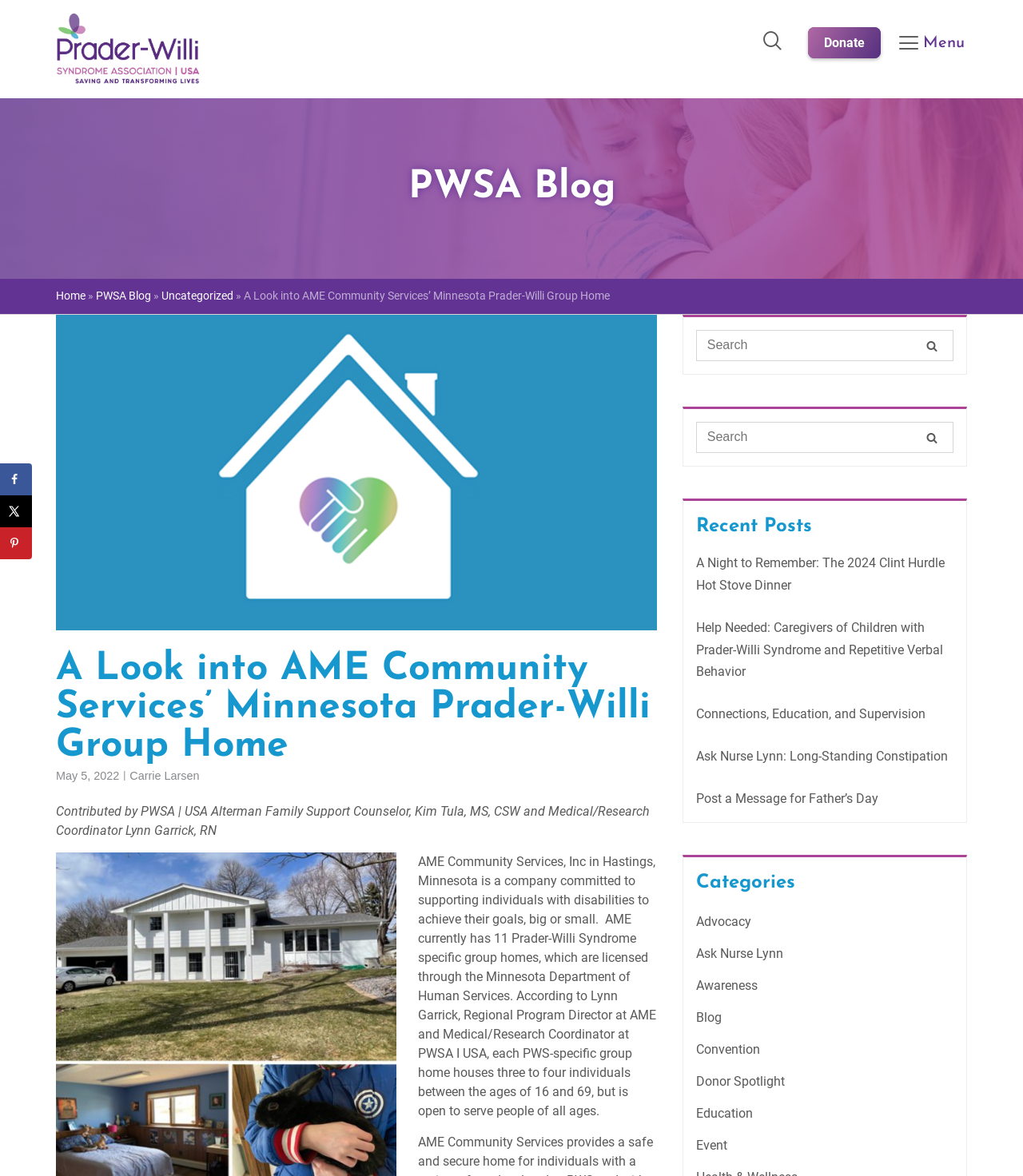Please indicate the bounding box coordinates for the clickable area to complete the following task: "Search for something". The coordinates should be specified as four float numbers between 0 and 1, i.e., [left, top, right, bottom].

[0.68, 0.28, 0.932, 0.307]